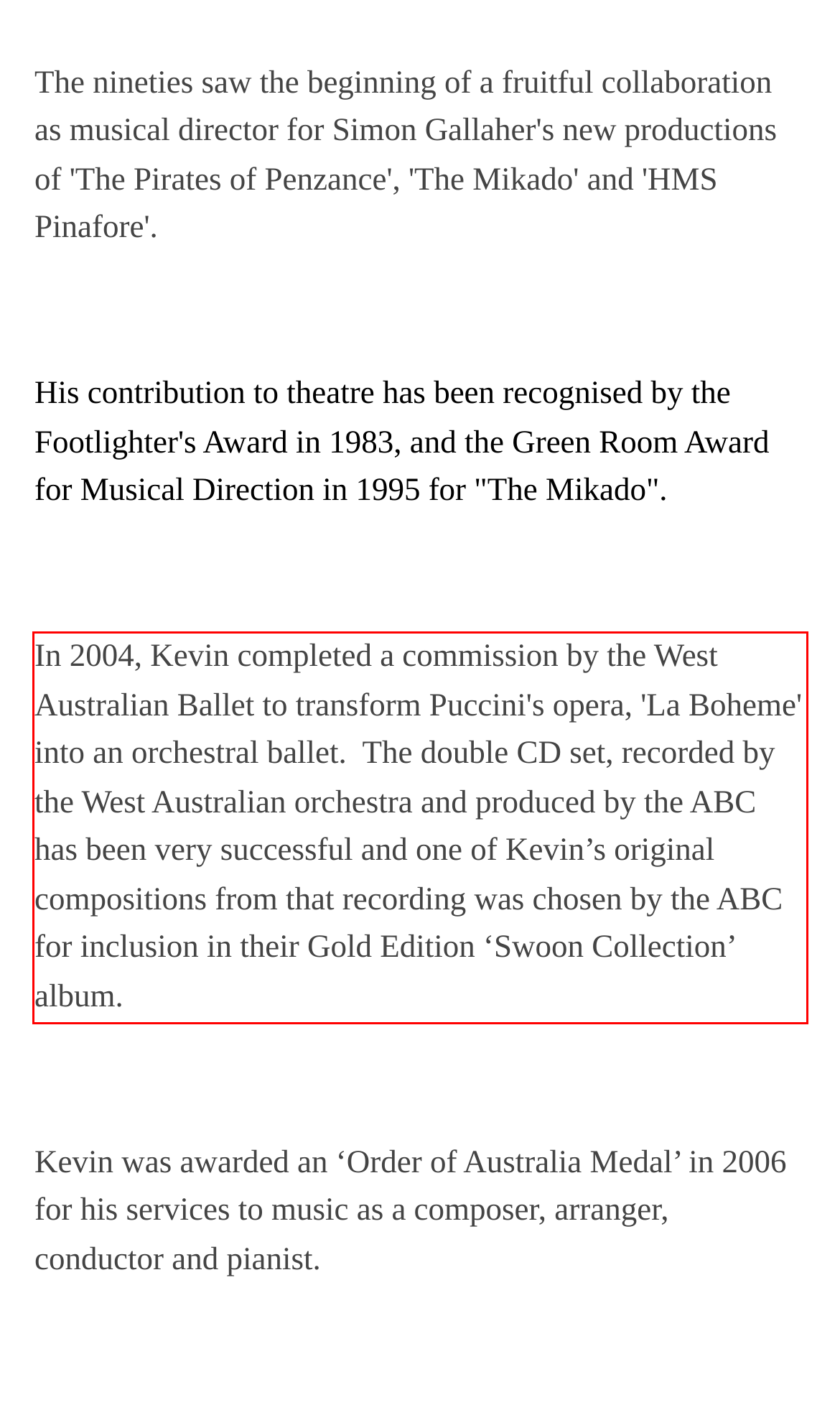Please perform OCR on the text within the red rectangle in the webpage screenshot and return the text content.

In 2004, Kevin completed a commission by the West Australian Ballet to transform Puccini's opera, 'La Boheme' into an orchestral ballet. The double CD set, recorded by the West Australian orchestra and produced by the ABC has been very successful and one of Kevin’s original compositions from that recording was chosen by the ABC for inclusion in their Gold Edition ‘Swoon Collection’ album.